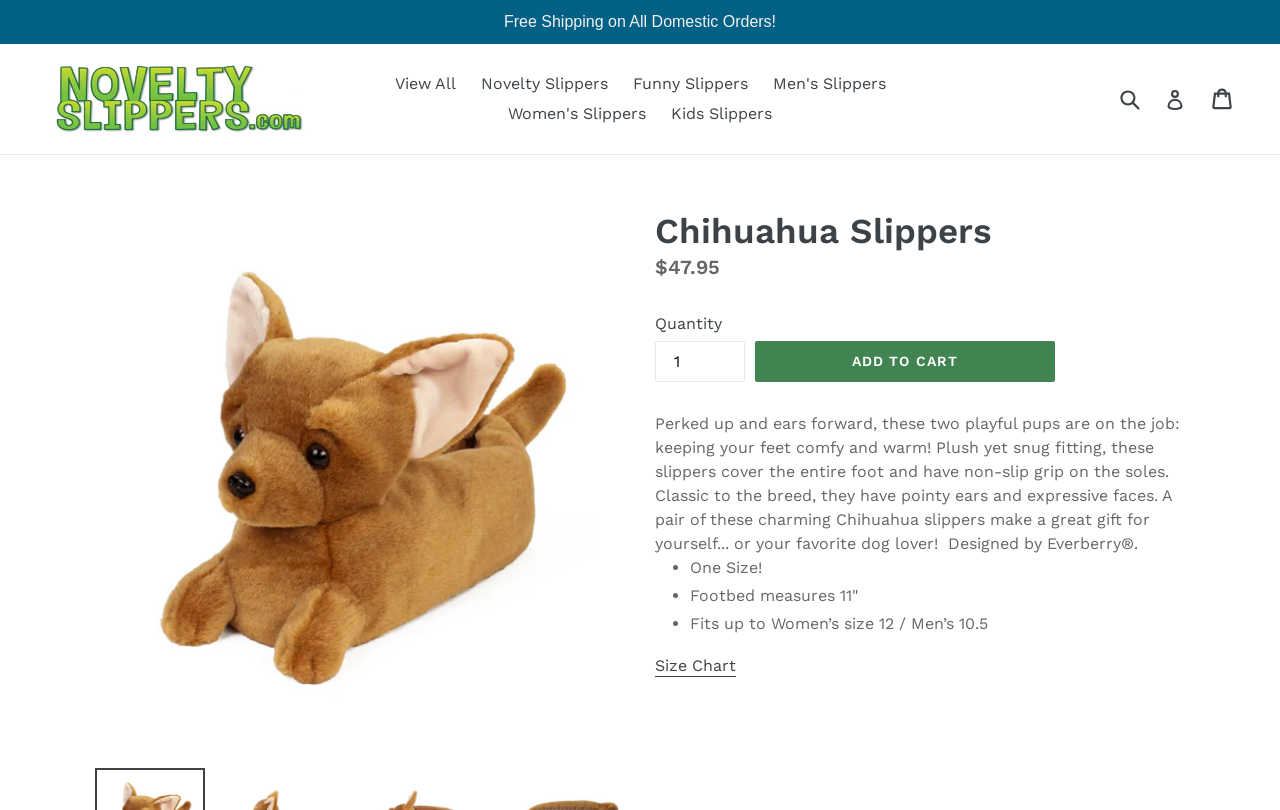Please find the bounding box coordinates for the clickable element needed to perform this instruction: "Search for something".

[0.871, 0.097, 0.914, 0.148]